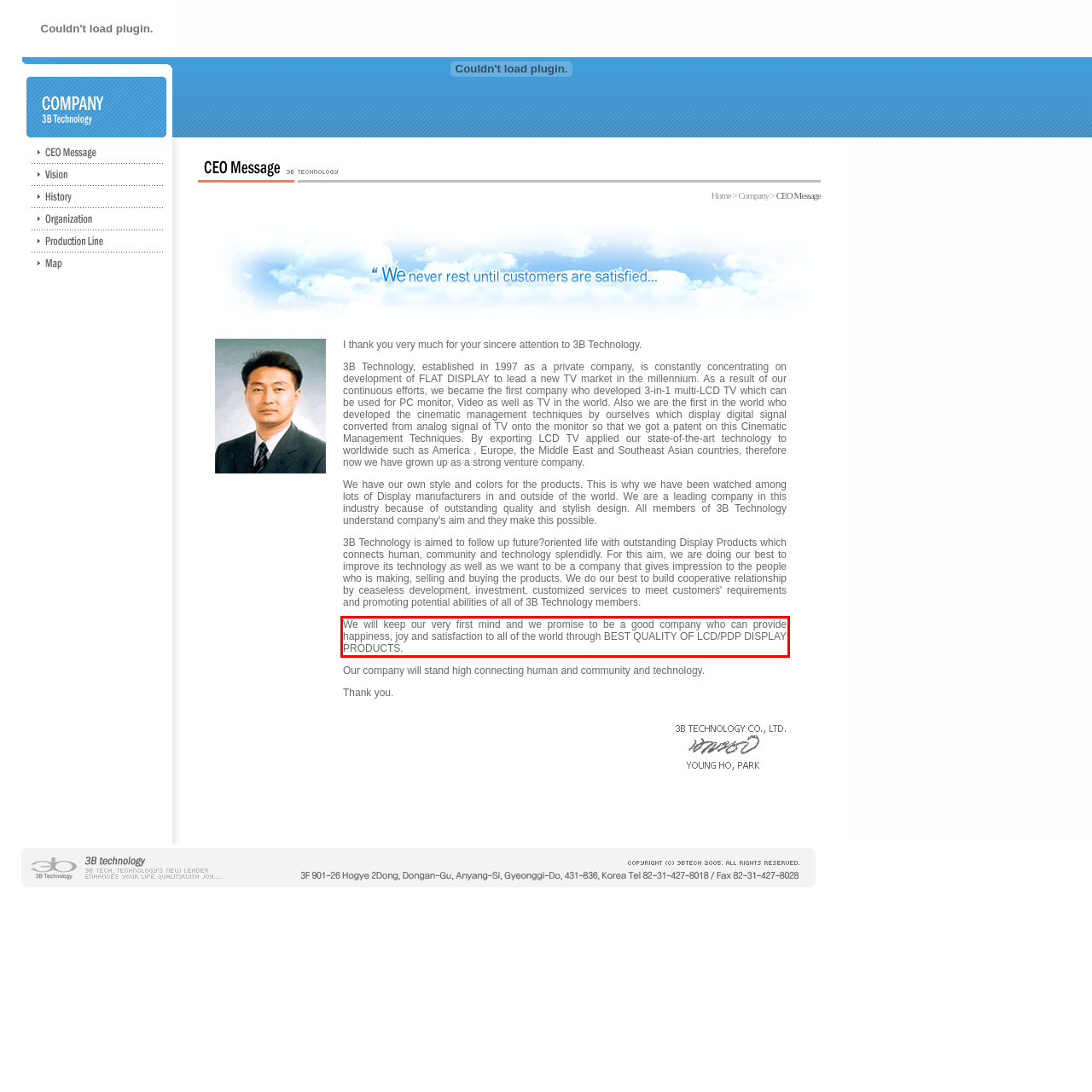Examine the screenshot of the webpage, locate the red bounding box, and generate the text contained within it.

We will keep our very first mind and we promise to be a good company who can provide happiness, joy and satisfaction to all of the world through BEST QUALITY OF LCD/PDP DISPLAY PRODUCTS.